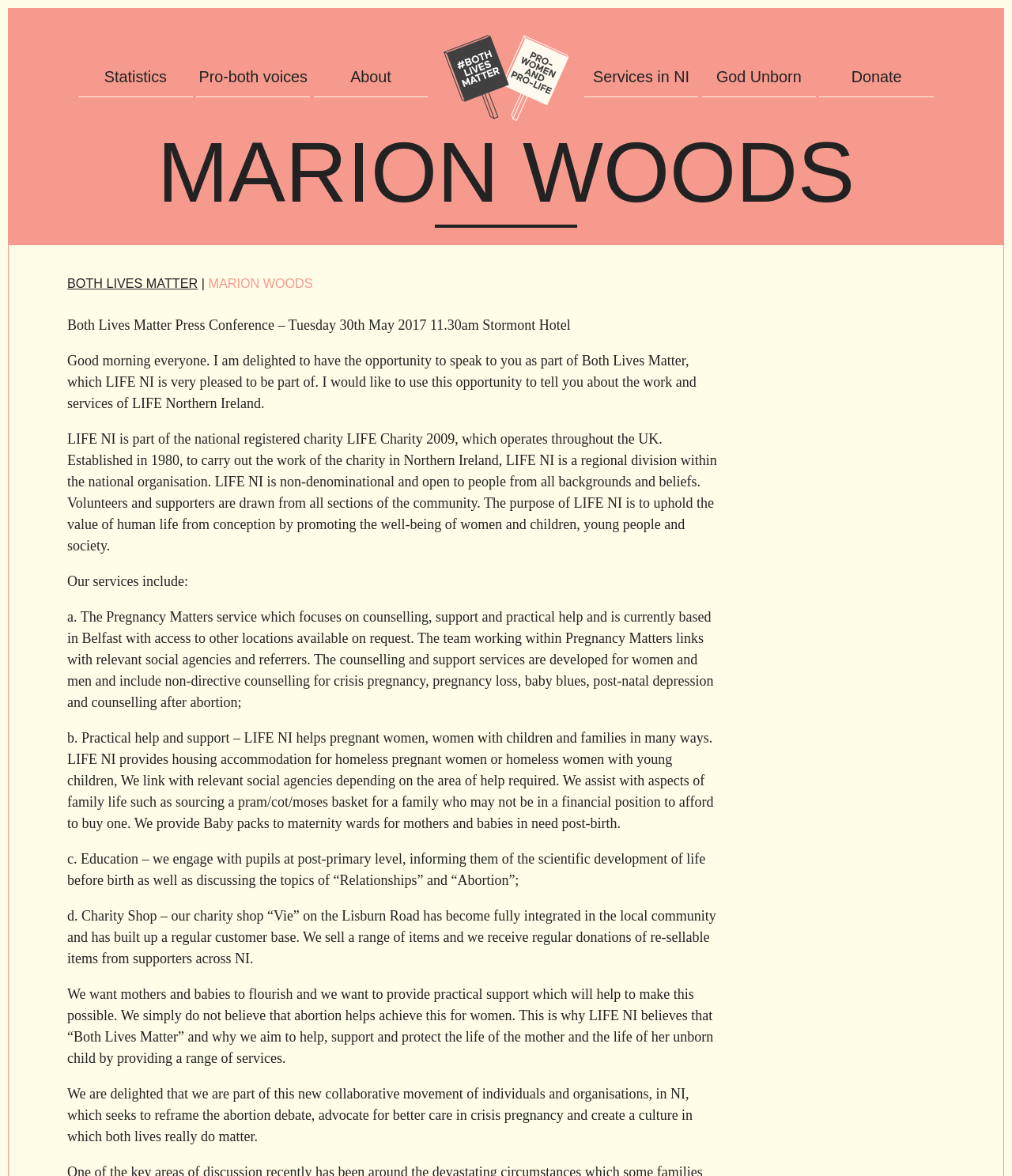What is the goal of Both Lives Matter?
Please provide a single word or phrase as the answer based on the screenshot.

To help, support, and protect the life of the mother and the life of her unborn child